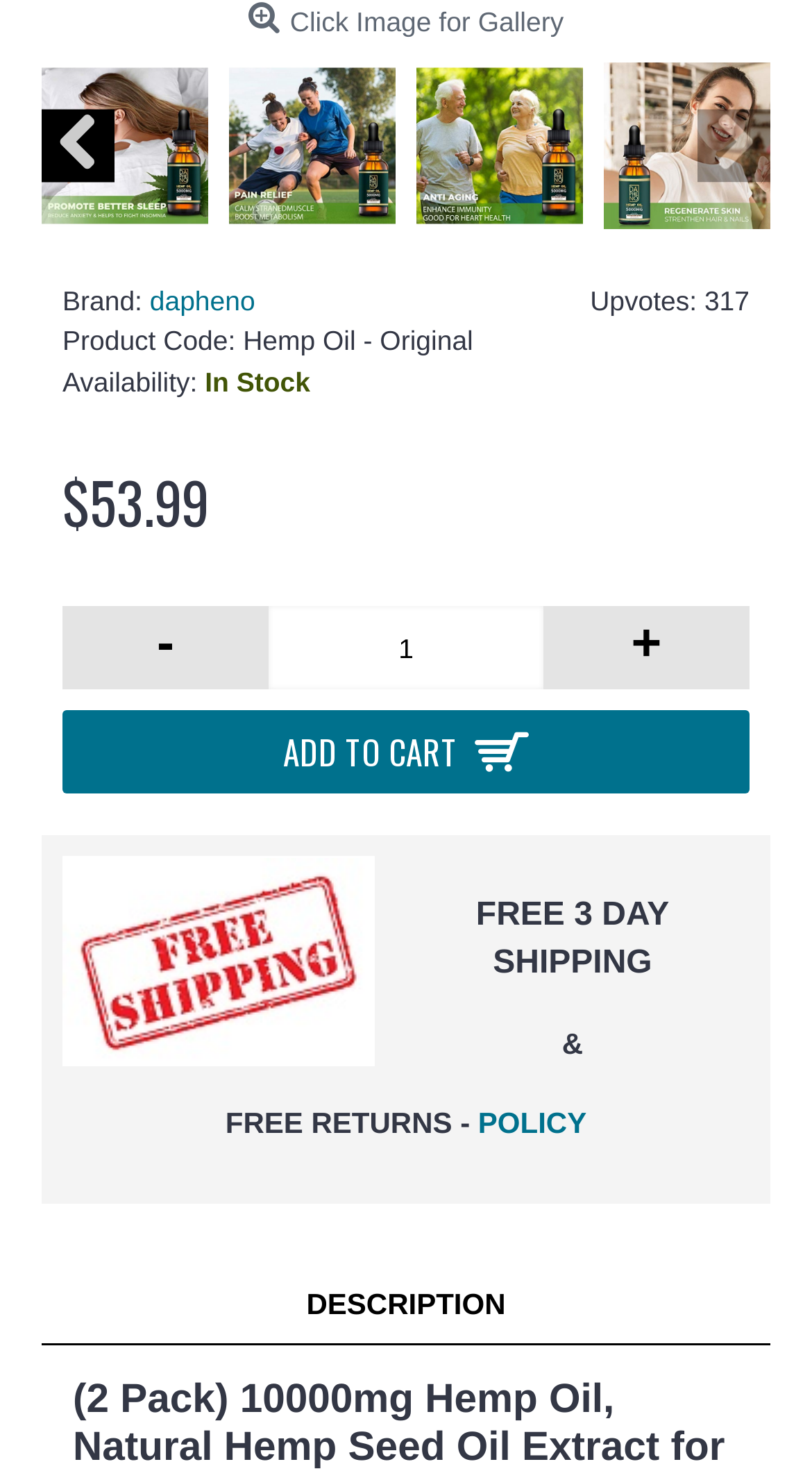Find the bounding box coordinates of the clickable area required to complete the following action: "View product details".

[0.061, 0.042, 0.266, 0.154]